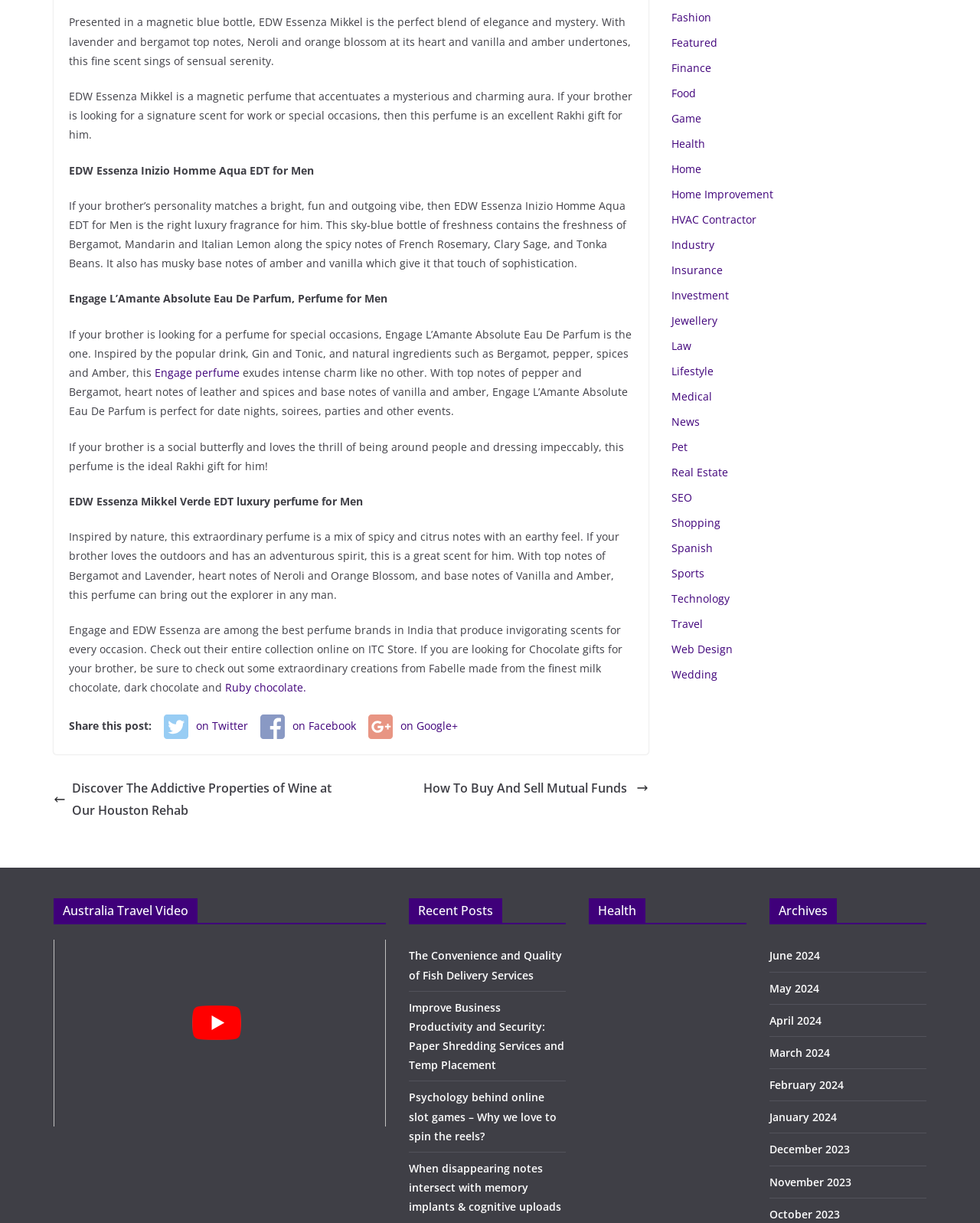Please identify the bounding box coordinates of the element that needs to be clicked to perform the following instruction: "Click on the 'Share this post' button".

[0.07, 0.587, 0.158, 0.599]